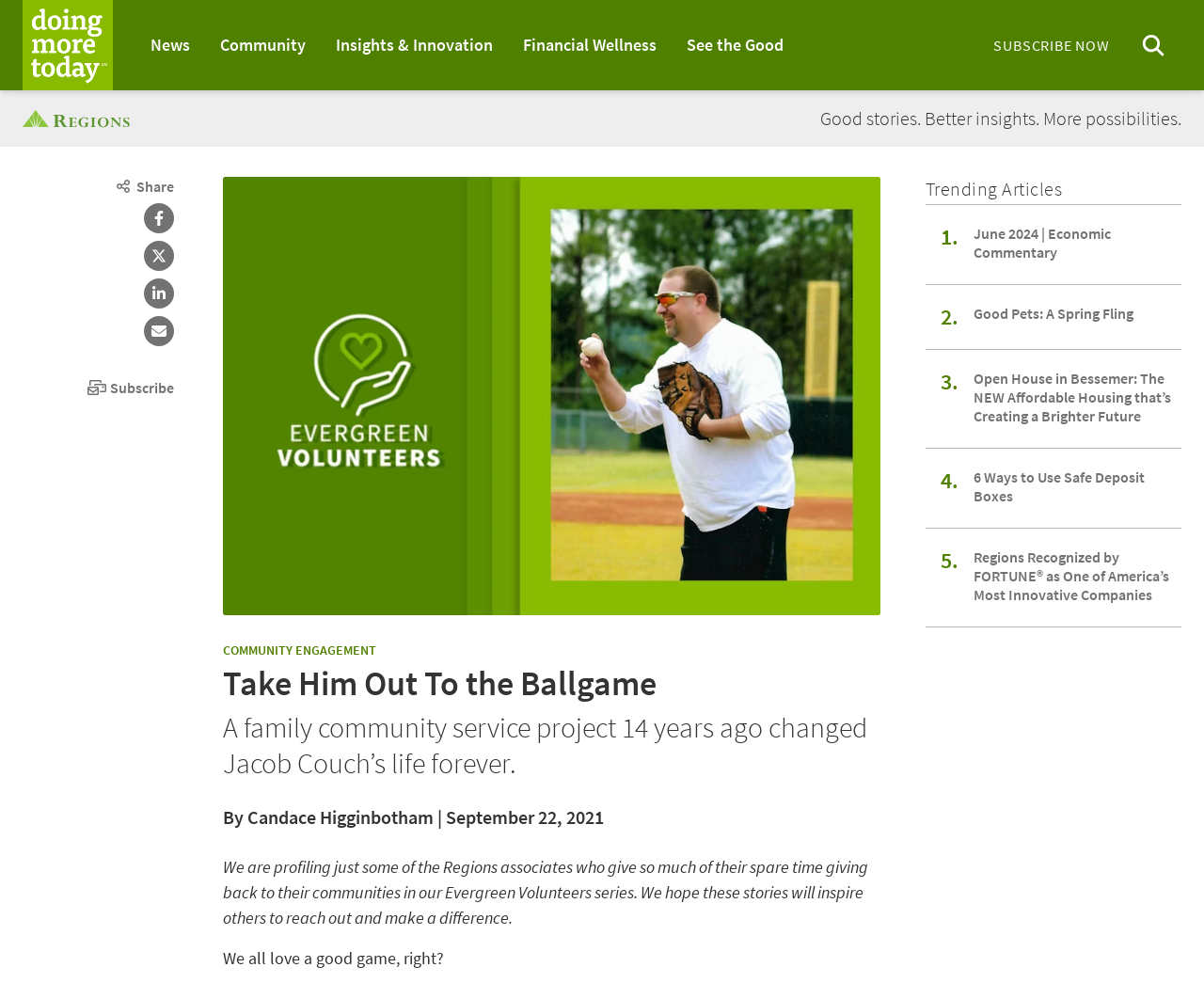Identify the bounding box coordinates for the UI element that matches this description: "Civil evidence".

None